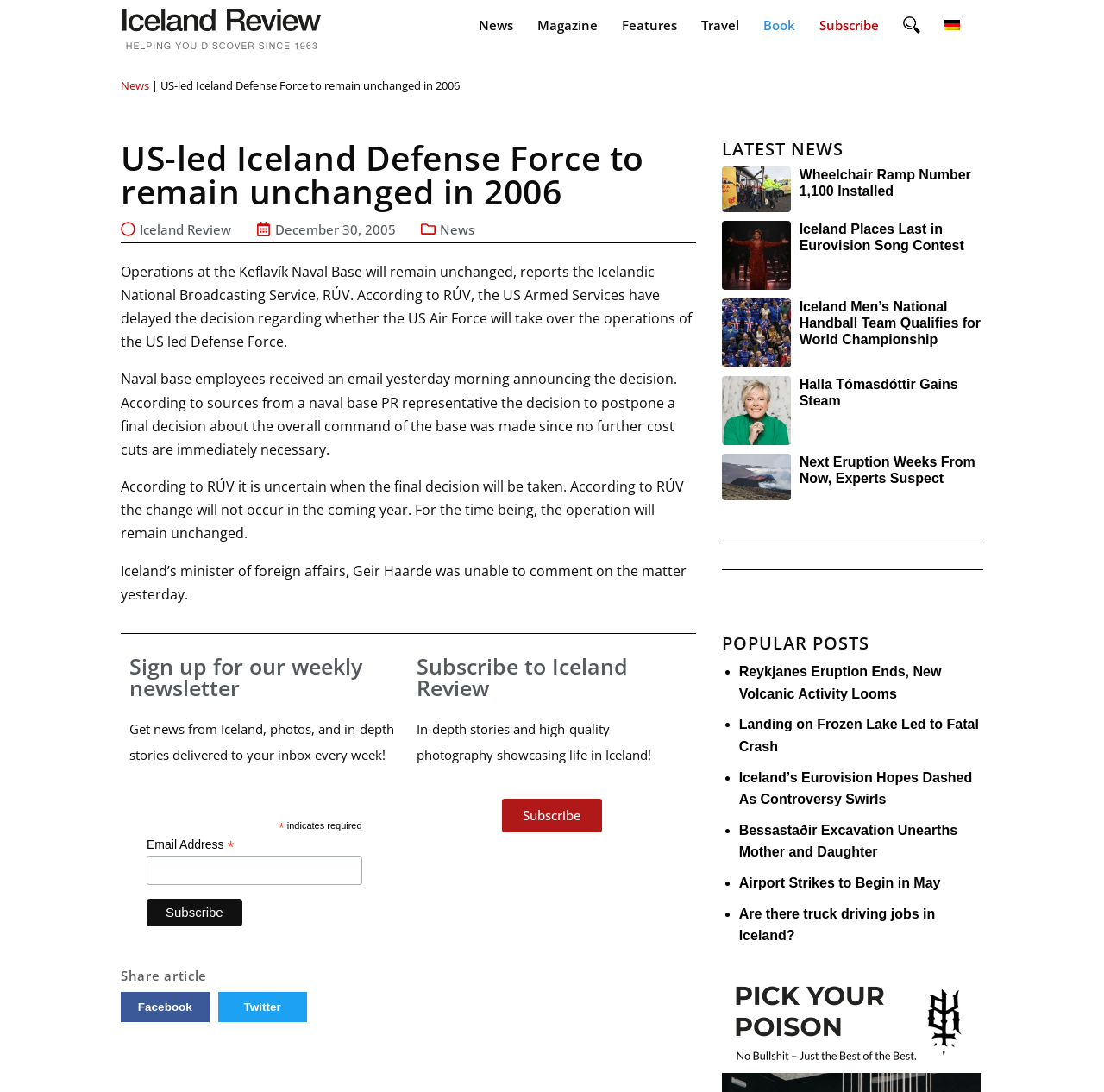Can you locate the main headline on this webpage and provide its text content?

US-led Iceland Defense Force to remain unchanged in 2006